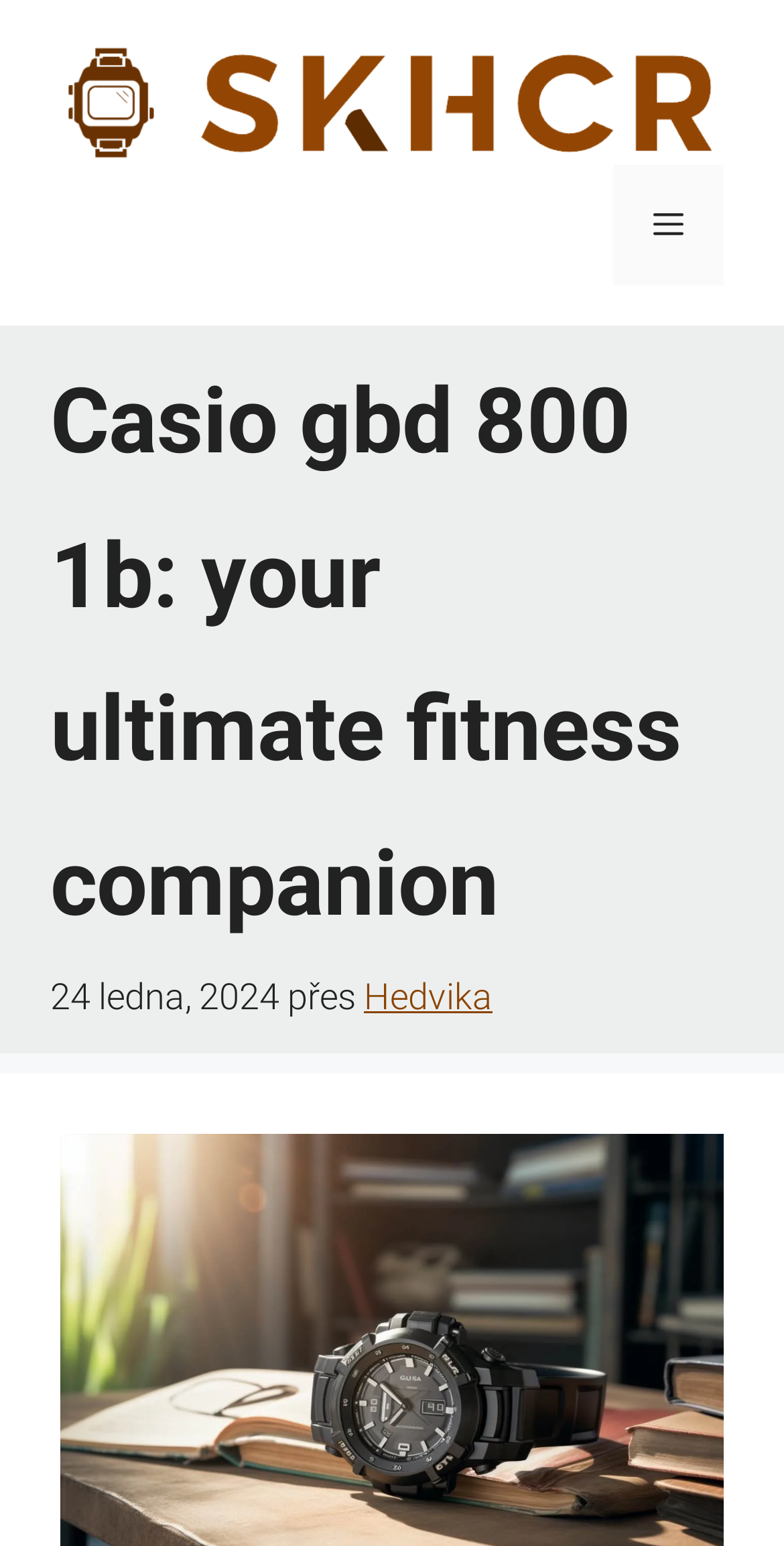Determine the bounding box coordinates (top-left x, top-left y, bottom-right x, bottom-right y) of the UI element described in the following text: Menu

[0.782, 0.107, 0.923, 0.185]